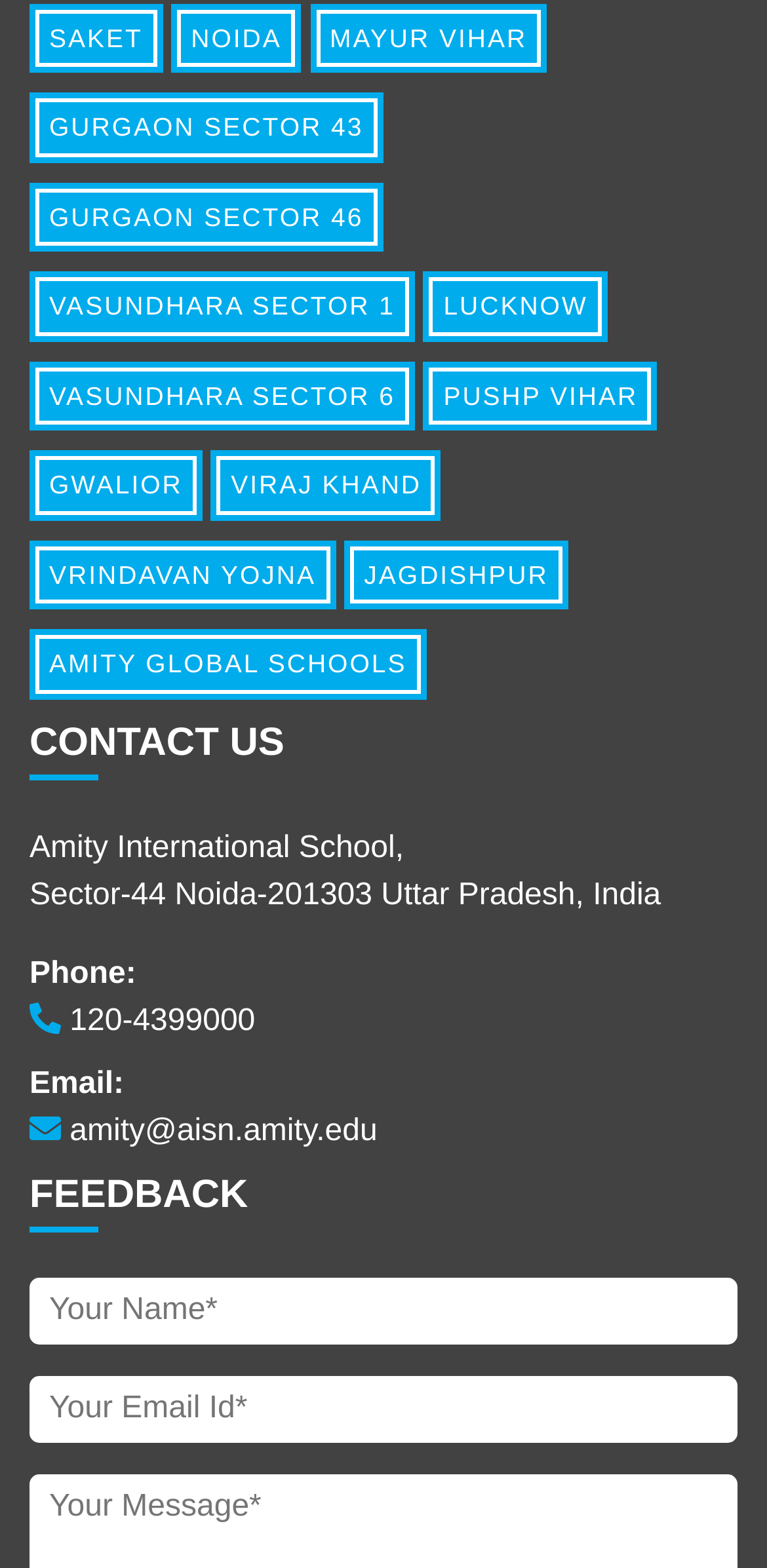Using floating point numbers between 0 and 1, provide the bounding box coordinates in the format (top-left x, top-left y, bottom-right x, bottom-right y). Locate the UI element described here: Mayur Vihar

[0.404, 0.002, 0.713, 0.046]